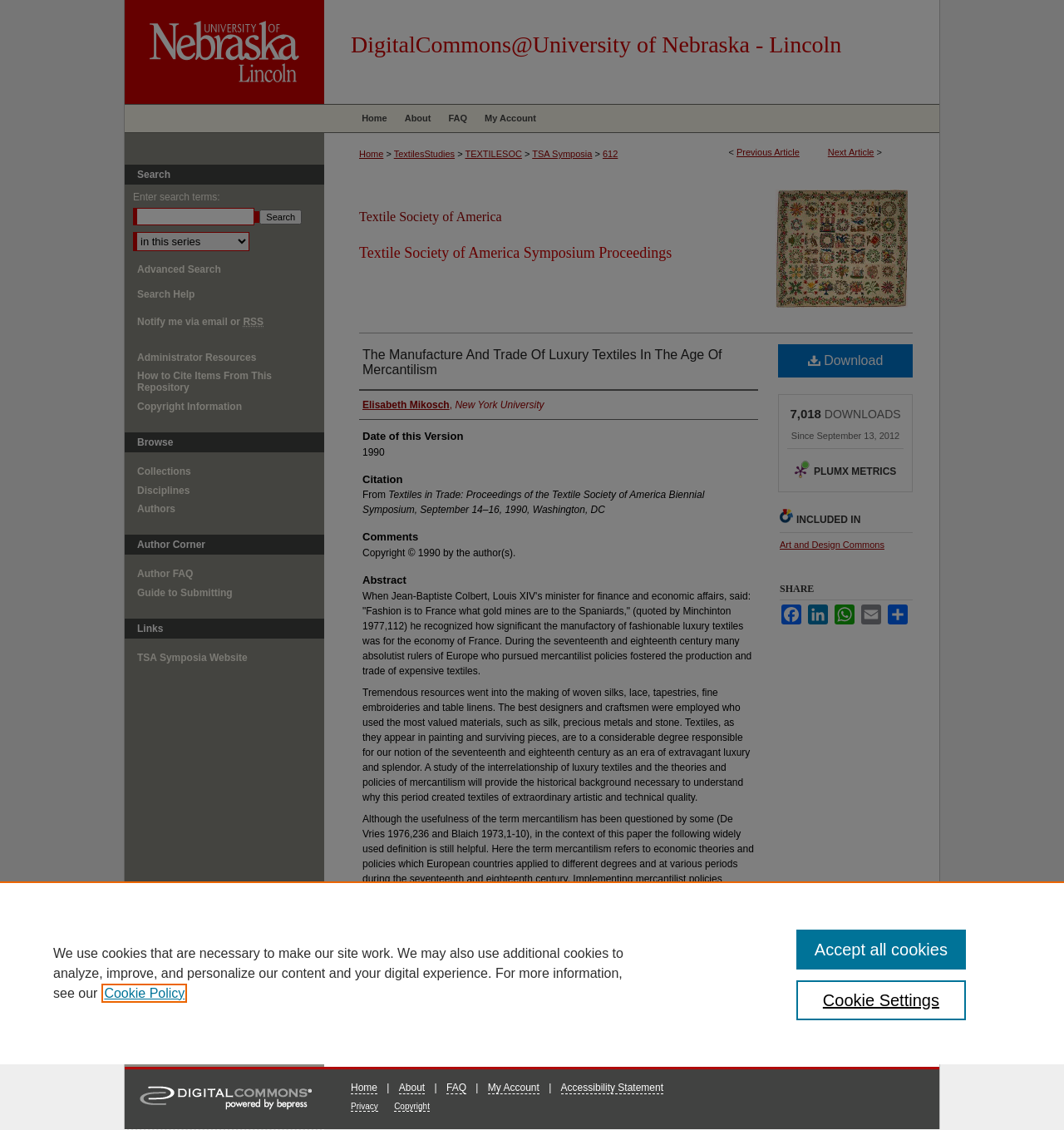What is the title of the article?
Based on the image, answer the question with as much detail as possible.

The title of the article can be found in the heading element with the text 'The Manufacture And Trade Of Luxury Textiles In The Age Of Mercantilism' which is located at the top of the webpage.